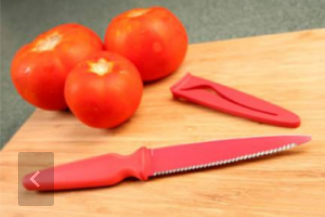Give a meticulous account of what the image depicts.

In this image, a vibrant red tomato knife with a serrated edge is prominently displayed on a wooden cutting board. Next to it lies a protective sheath, also in red, which is used to cover the blade when not in use. The knife and sheath are positioned beside three fresh, ripe tomatoes, showcasing their glossy skin and rich color. The scene evokes a sense of preparation and freshness, ideal for cooking enthusiasts or anyone looking to enhance their culinary experience. The overall composition highlights the functionality of the knife while accentuating the natural beauty of the tomatoes.